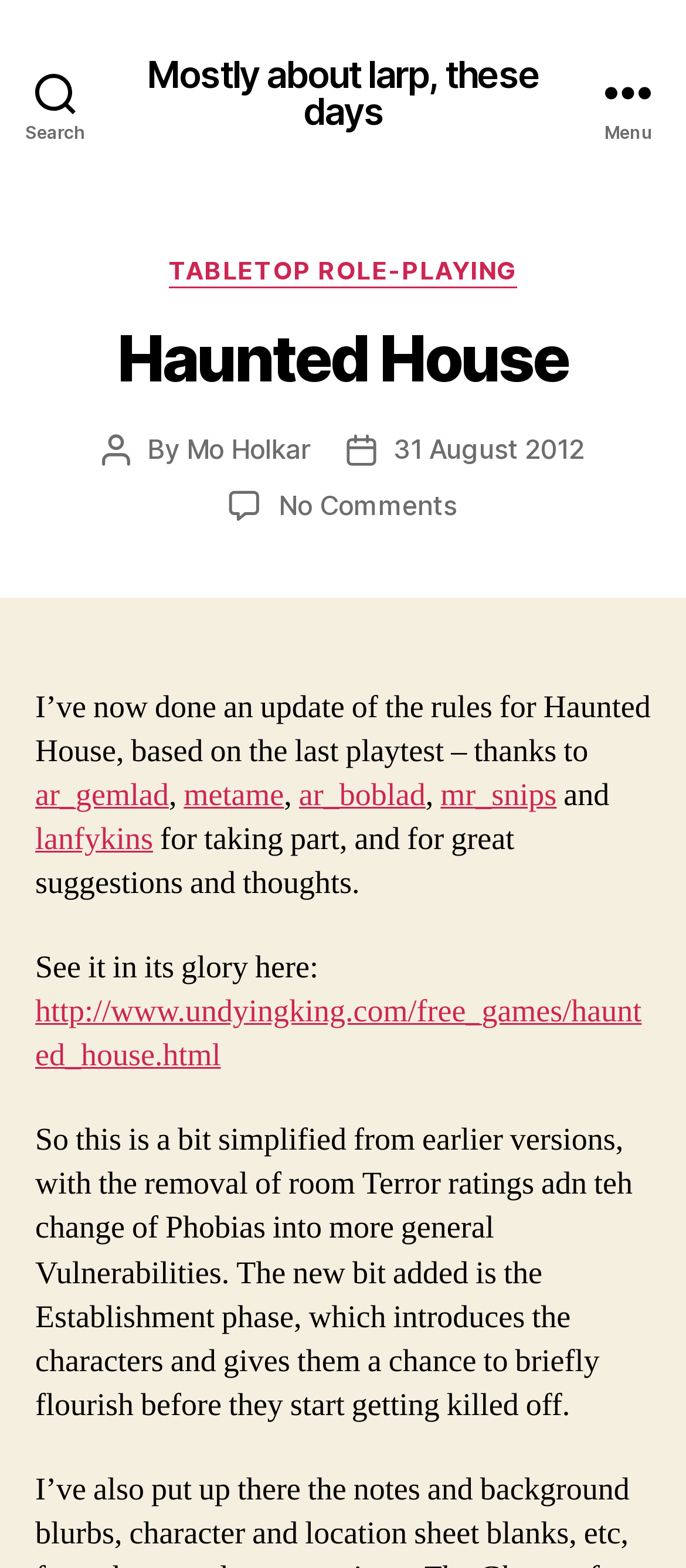Identify the bounding box coordinates of the clickable region to carry out the given instruction: "View categories".

[0.497, 0.156, 0.724, 0.179]